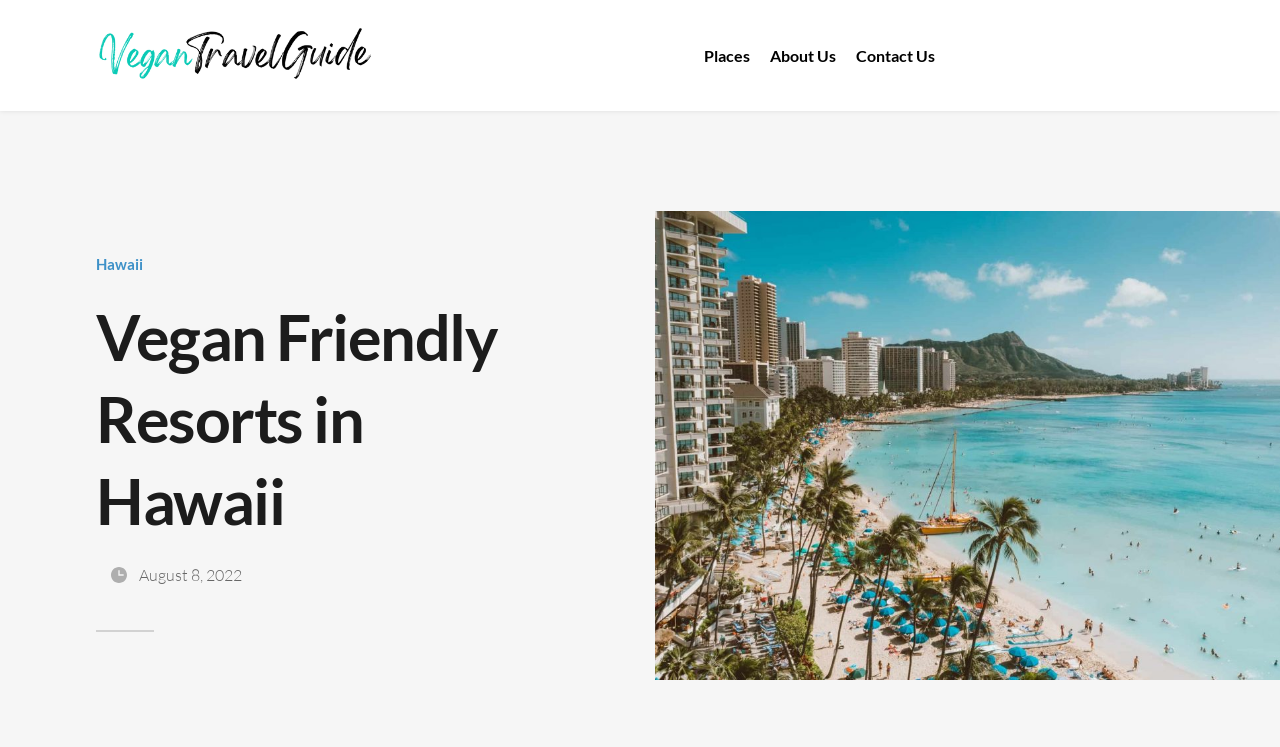Respond to the question with just a single word or phrase: 
How many images are on the webpage?

2